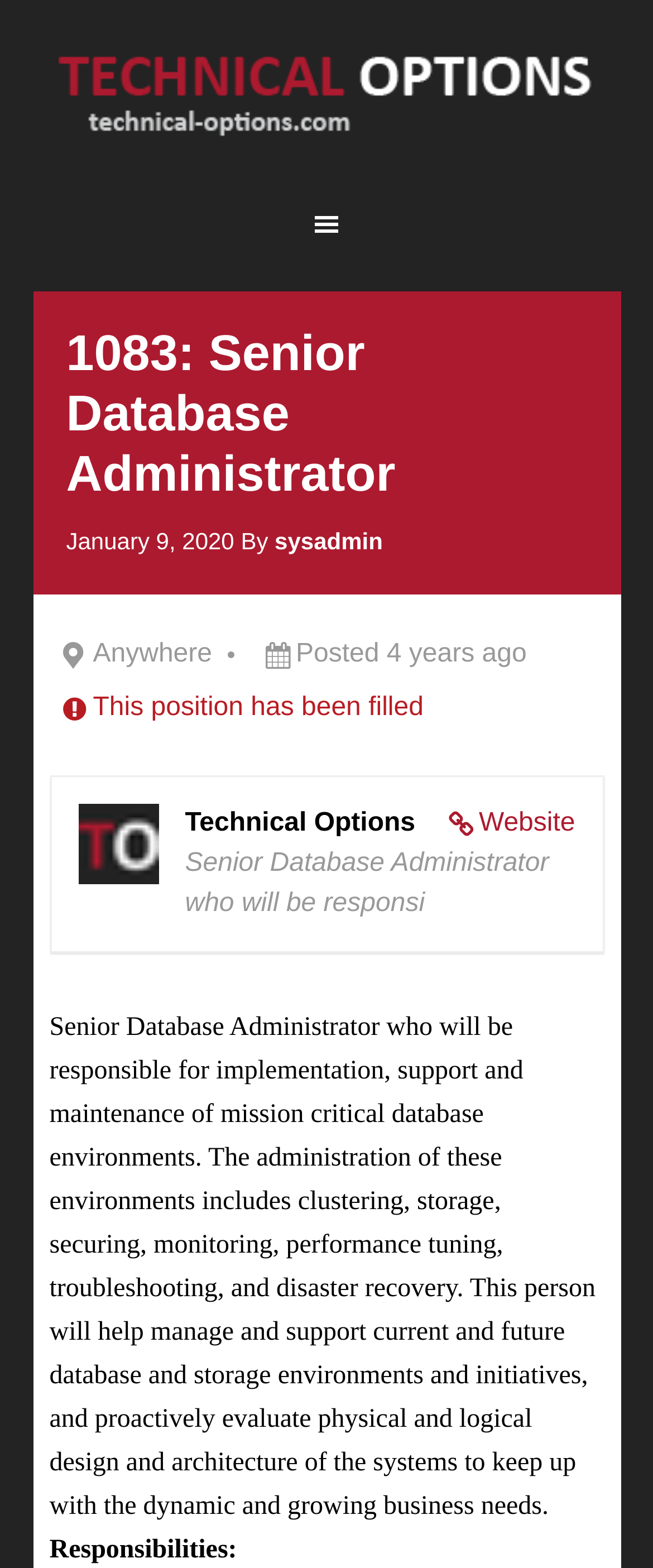Elaborate on the information and visuals displayed on the webpage.

This webpage is a job posting for a Senior Database Administrator position. At the top, there is a header section with the job title "1083: Senior Database Administrator" and a timestamp "January 9, 2020" next to the author's name "sysadmin". Below the header, there are three bullet points listing the job's details: "Anywhere" as the location, "Posted 4 years ago" as the posting date, and "This position has been filled" as the status.

On the left side of the page, there is an image with the label "Technical Options". Next to the image, there is a link to a website. Below the image, there is a brief job description summarizing the responsibilities of the Senior Database Administrator, including implementation, support, and maintenance of mission-critical database environments.

Further down the page, there is a detailed job description that elaborates on the responsibilities, including managing and supporting current and future database and storage environments, evaluating physical and logical design and architecture, and keeping up with the dynamic and growing business needs. The job description is followed by a "Responsibilities" section, which likely lists the specific duties of the job.